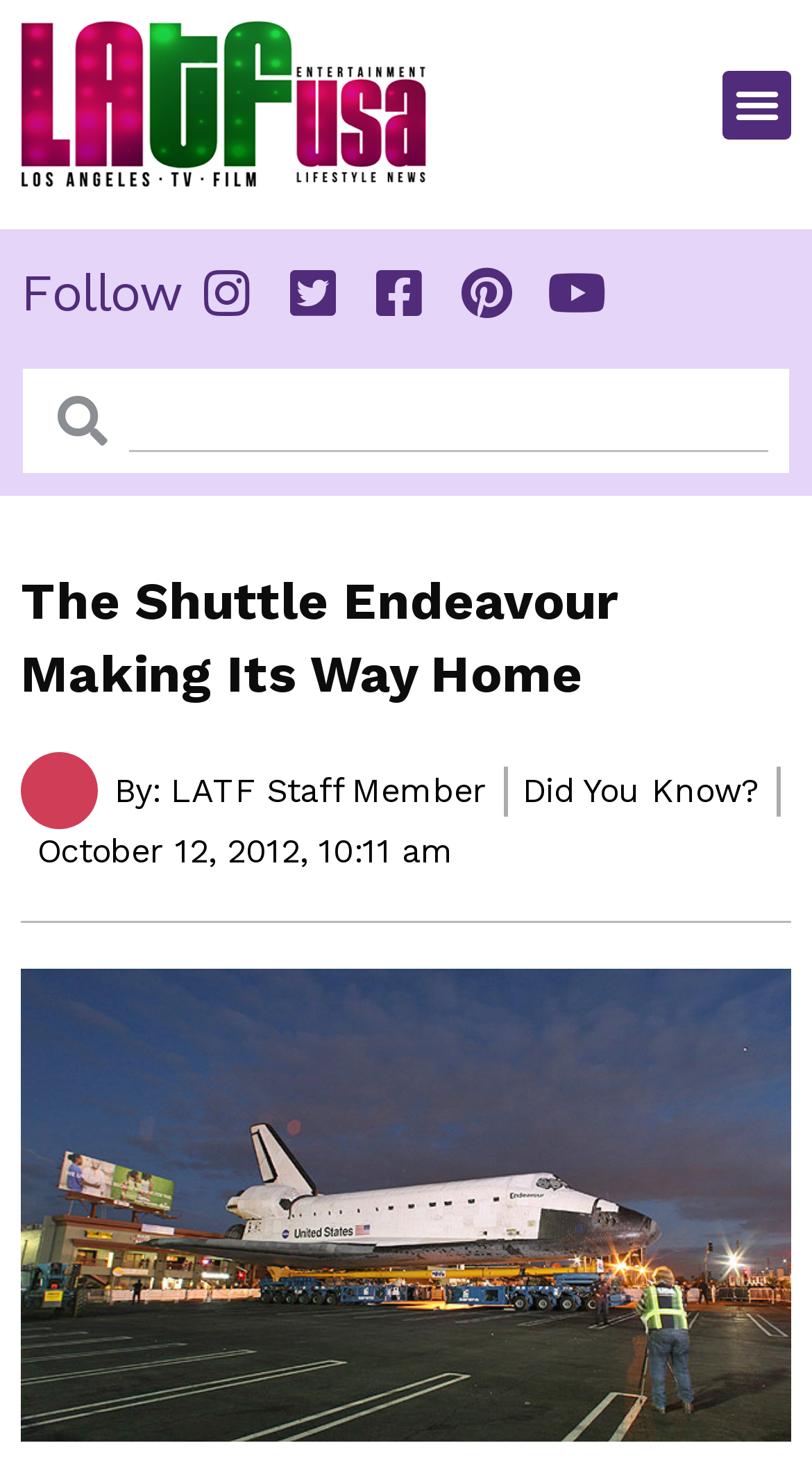What is the date of the article?
Analyze the image and deliver a detailed answer to the question.

I found the date of the article by looking at the text above the time '10:11 am', which is 'October 12, 2012'. This text is located below the 'Did You Know?' label.